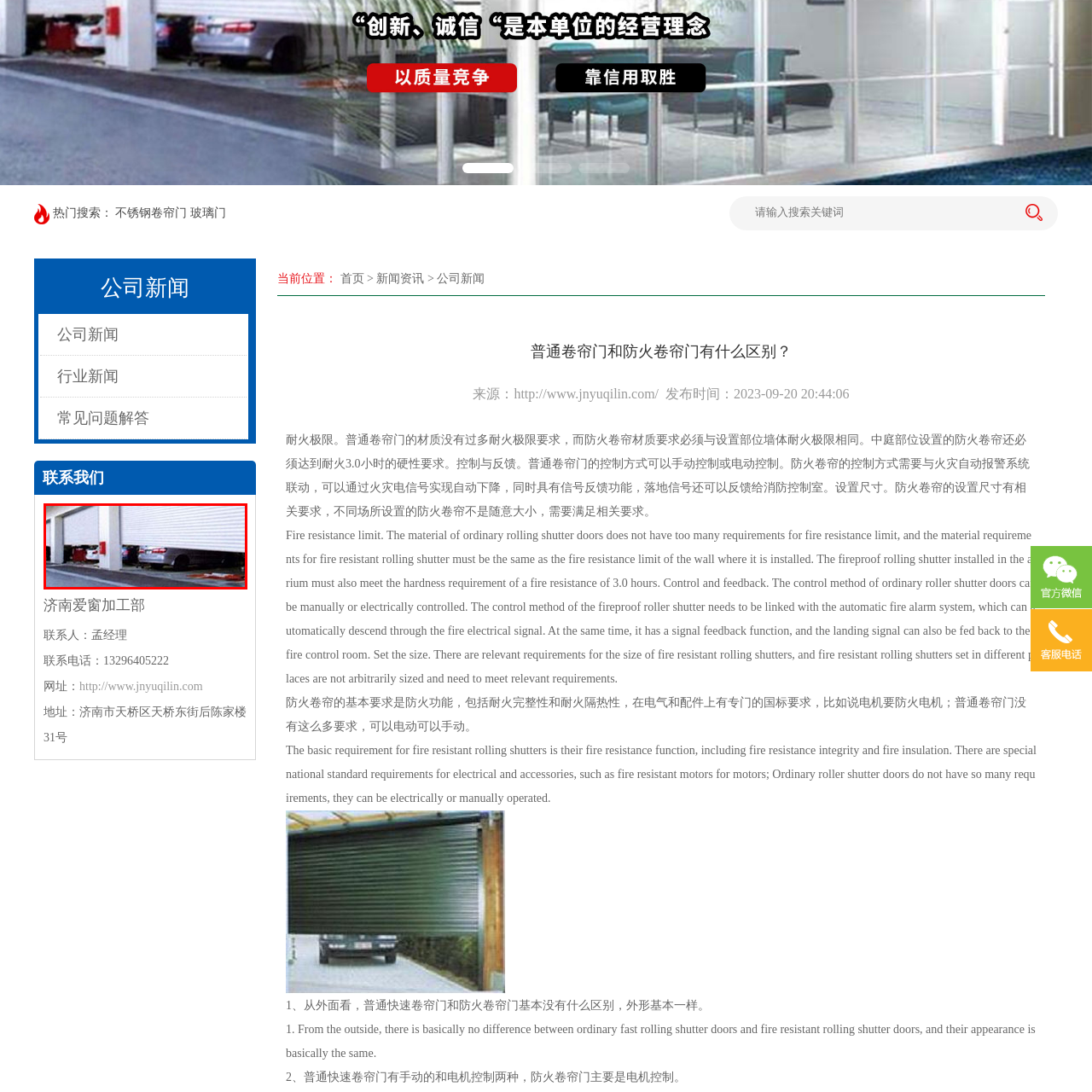Observe the area inside the red box, Are the cars parked in tidy rows? Respond with a single word or phrase.

Yes